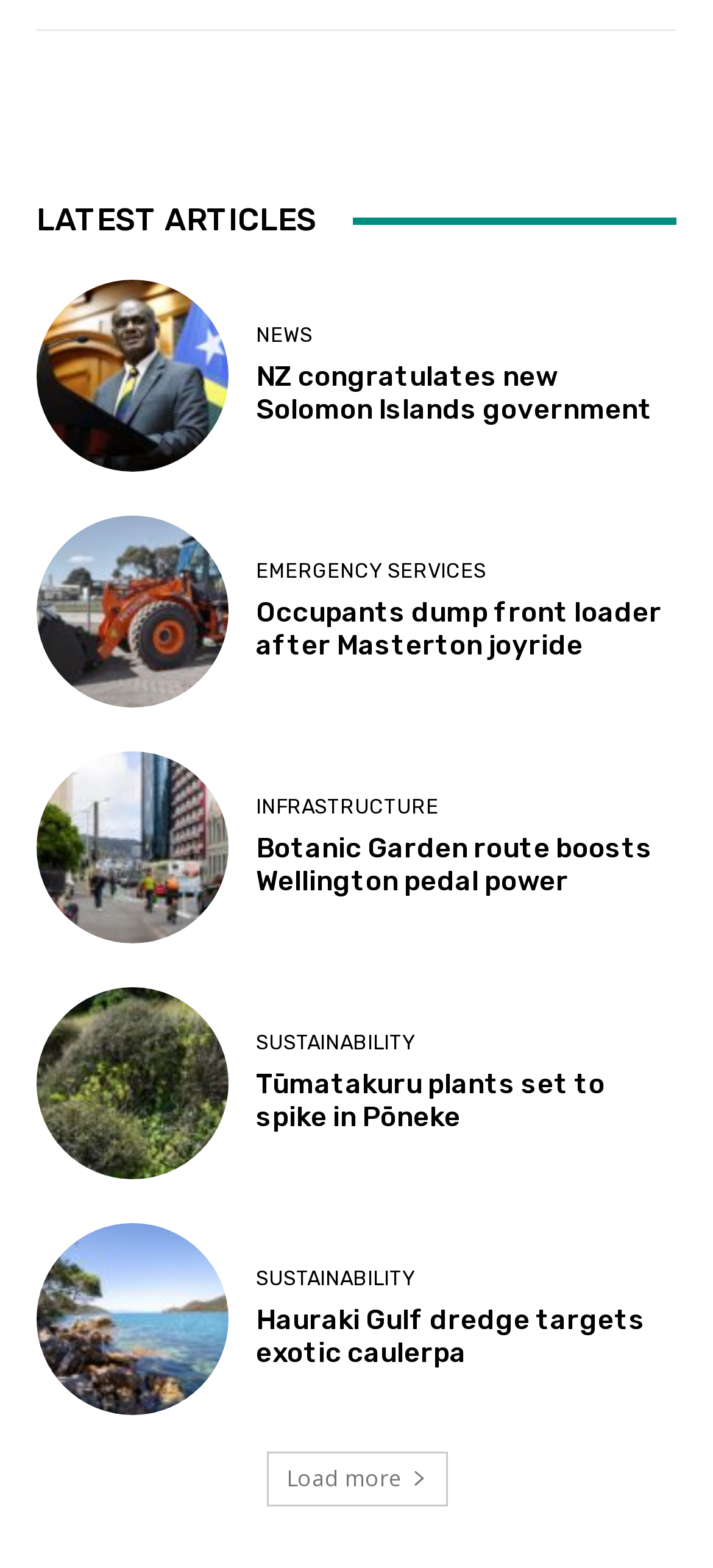Locate the bounding box coordinates of the area to click to fulfill this instruction: "Read latest news article". The bounding box should be presented as four float numbers between 0 and 1, in the order [left, top, right, bottom].

[0.051, 0.179, 0.321, 0.301]